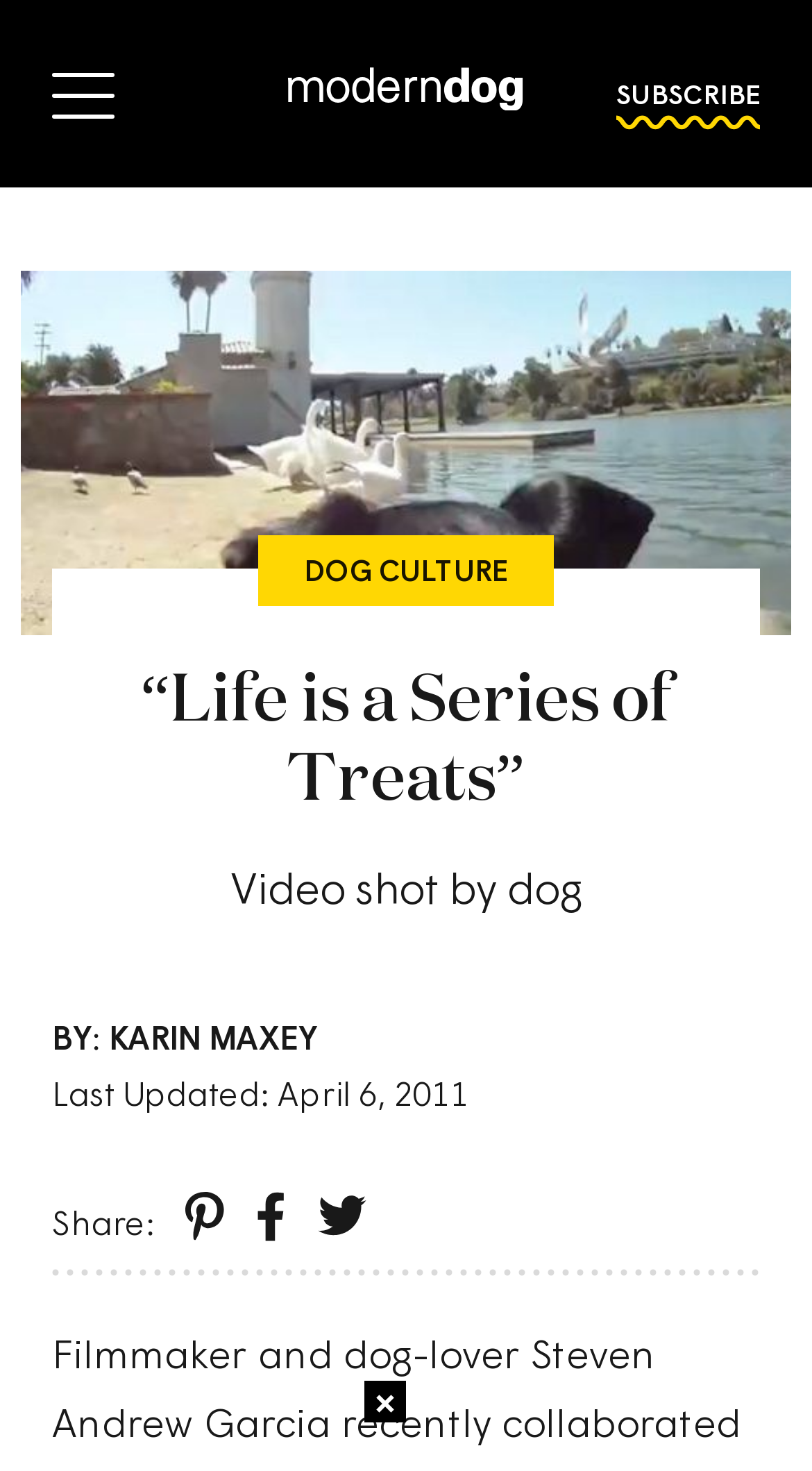Provide a brief response using a word or short phrase to this question:
What is the category of the article?

DOG CULTURE